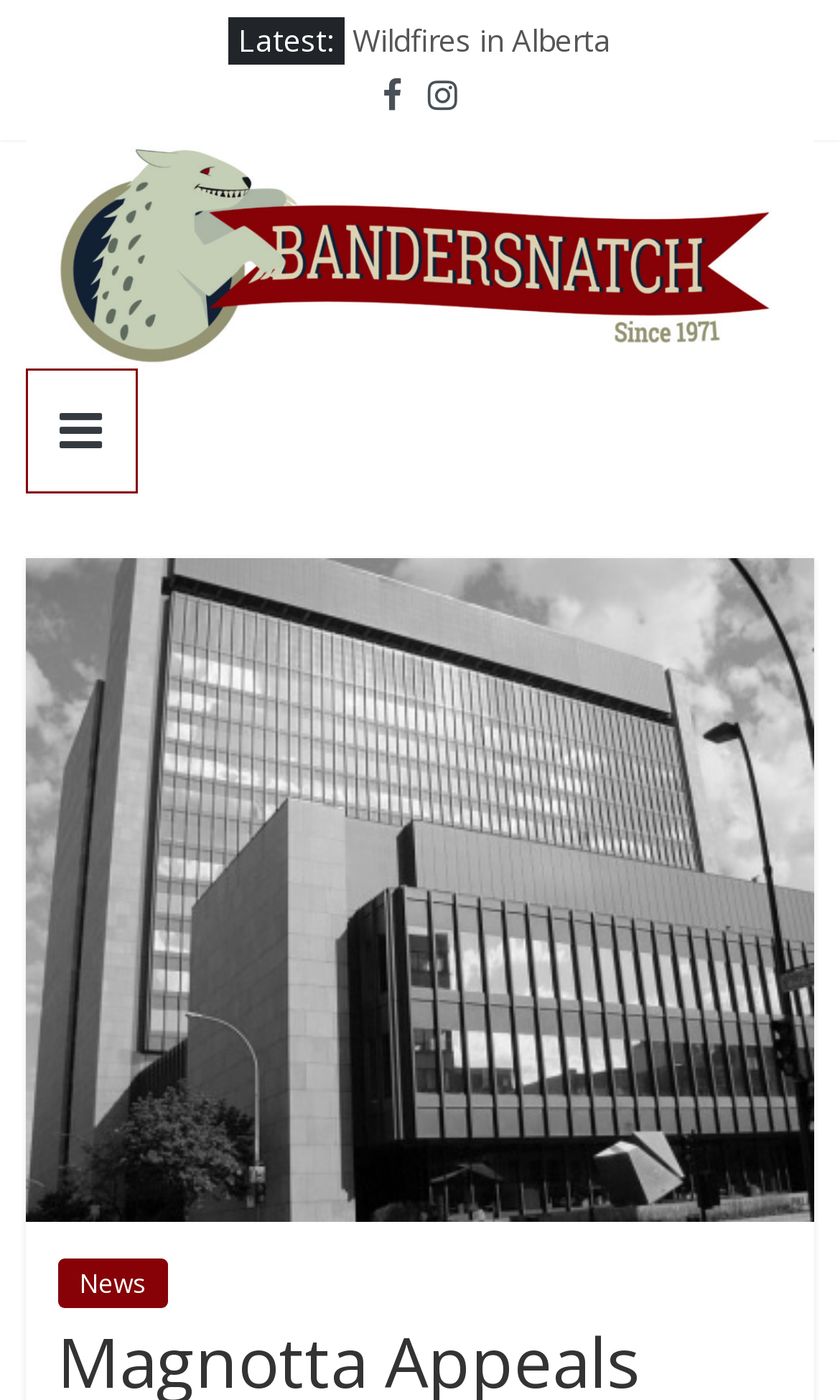Please respond in a single word or phrase: 
What is the last link on the webpage?

News